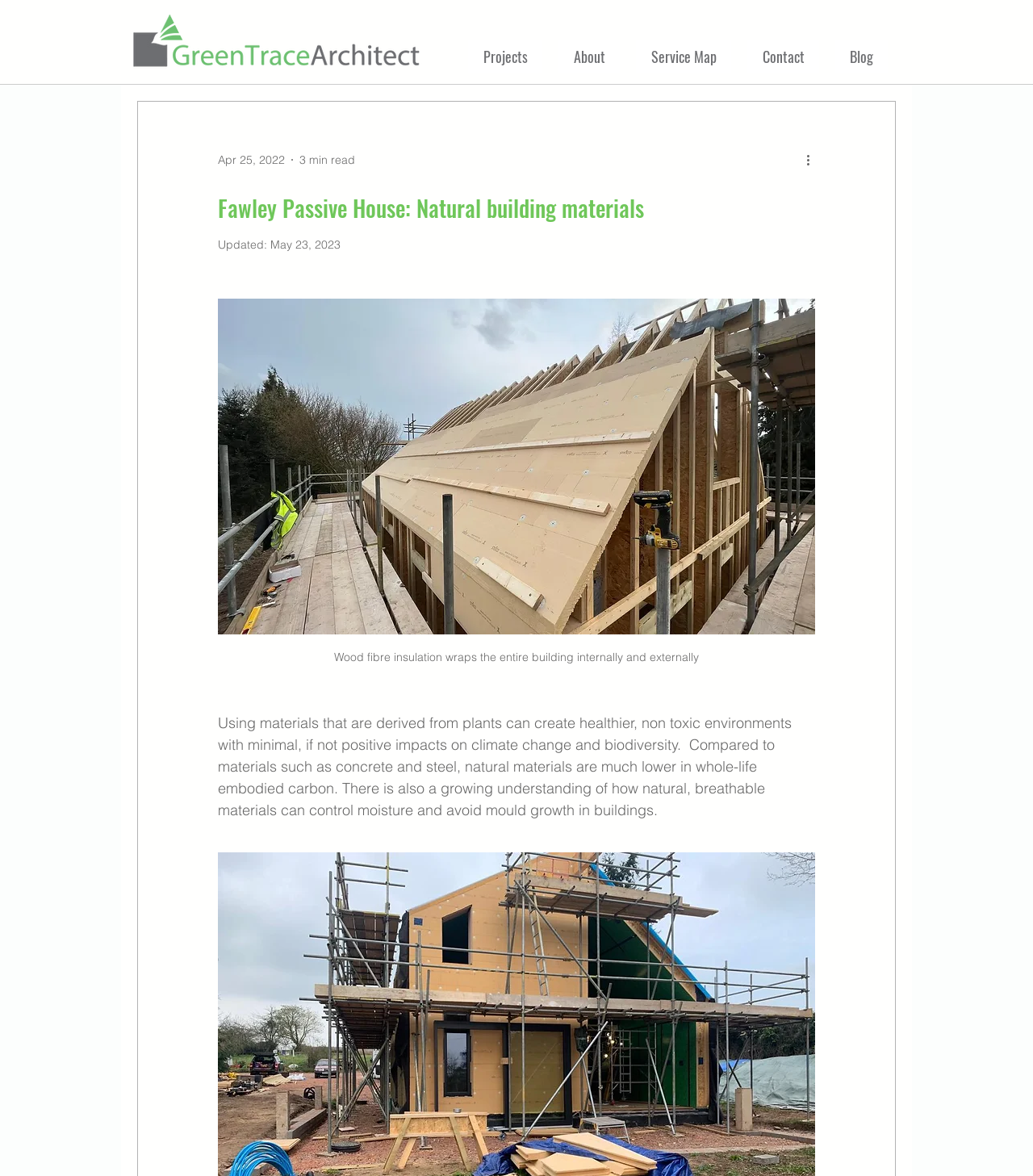What is the topic of the blog post?
Please use the image to provide an in-depth answer to the question.

The heading 'Fawley Passive House: Natural building materials' indicates that the blog post is about natural building materials.